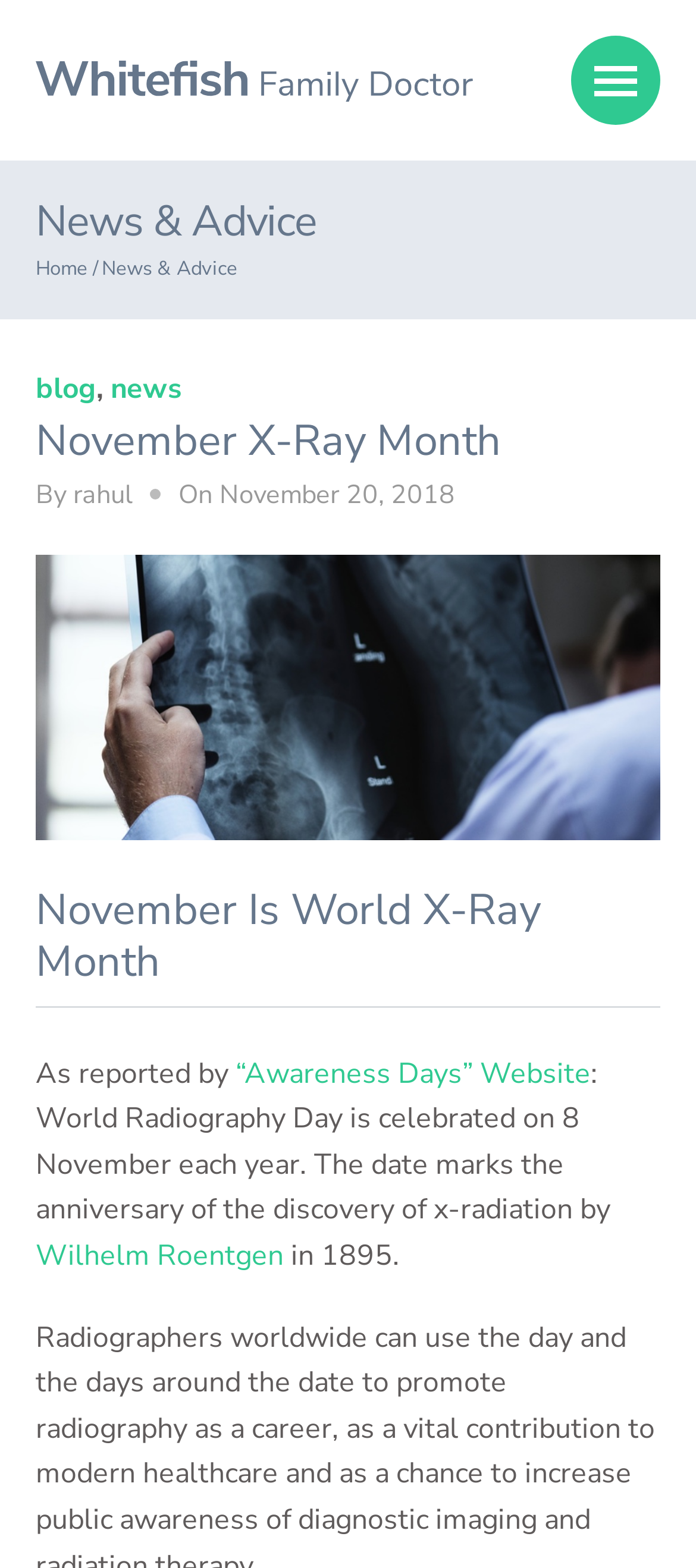What is the date of World Radiography Day?
By examining the image, provide a one-word or phrase answer.

8 November